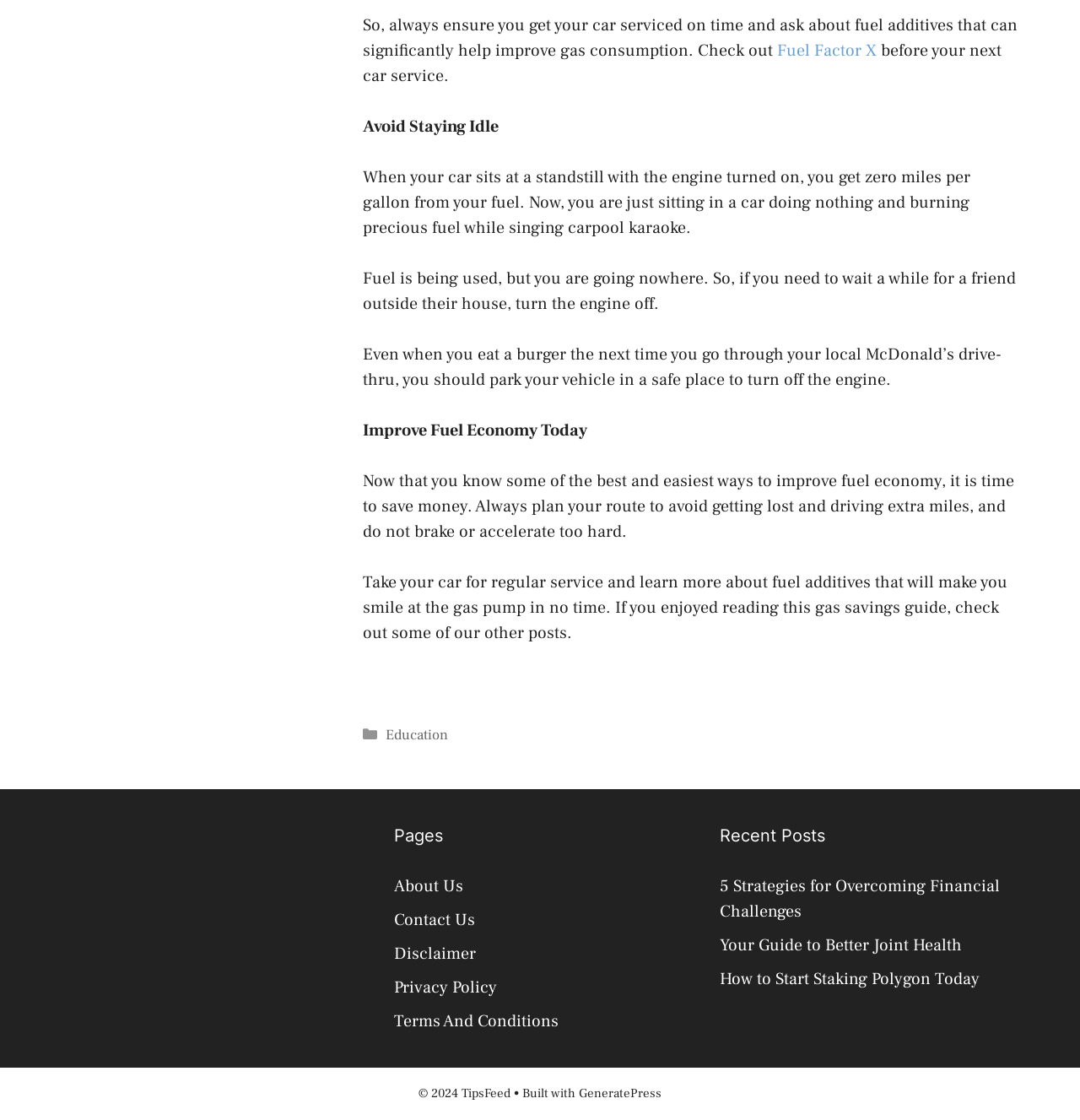How many recent posts are listed?
Please answer the question as detailed as possible based on the image.

The 'Recent Posts' section lists three links to articles, titled '5 Strategies for Overcoming Financial Challenges', 'Your Guide to Better Joint Health', and 'How to Start Staking Polygon Today'.